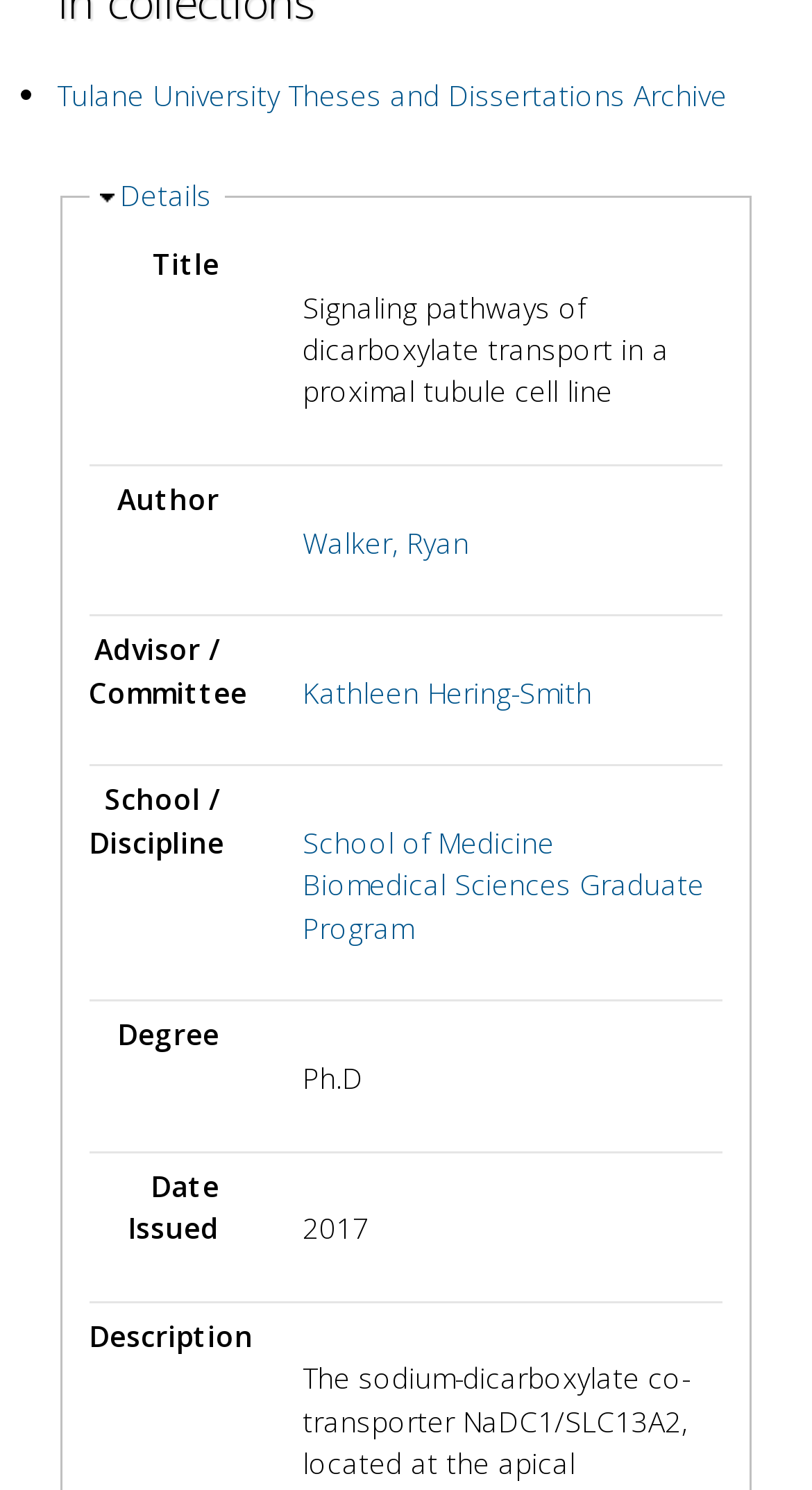Provide a brief response in the form of a single word or phrase:
What is the degree of the thesis?

Ph.D